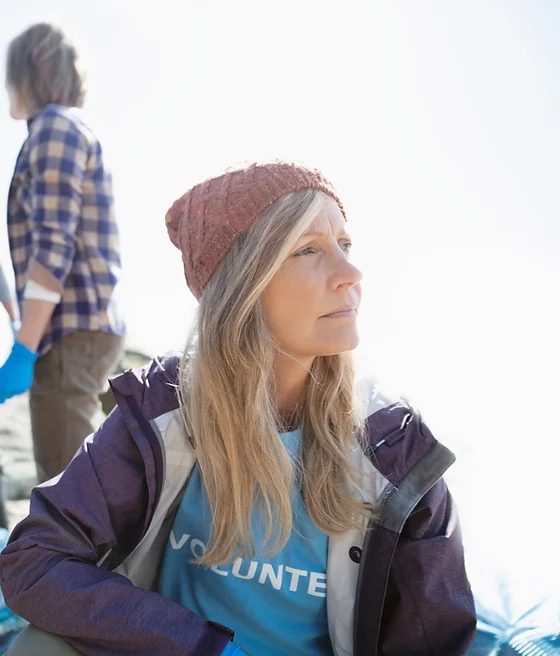What is the word displayed on the woman's t-shirt?
Refer to the image and give a detailed answer to the question.

The caption explicitly states that the woman's vibrant blue t-shirt prominently displays the word 'VOLUNTEER', indicating her involvement in environmental conservation activities.